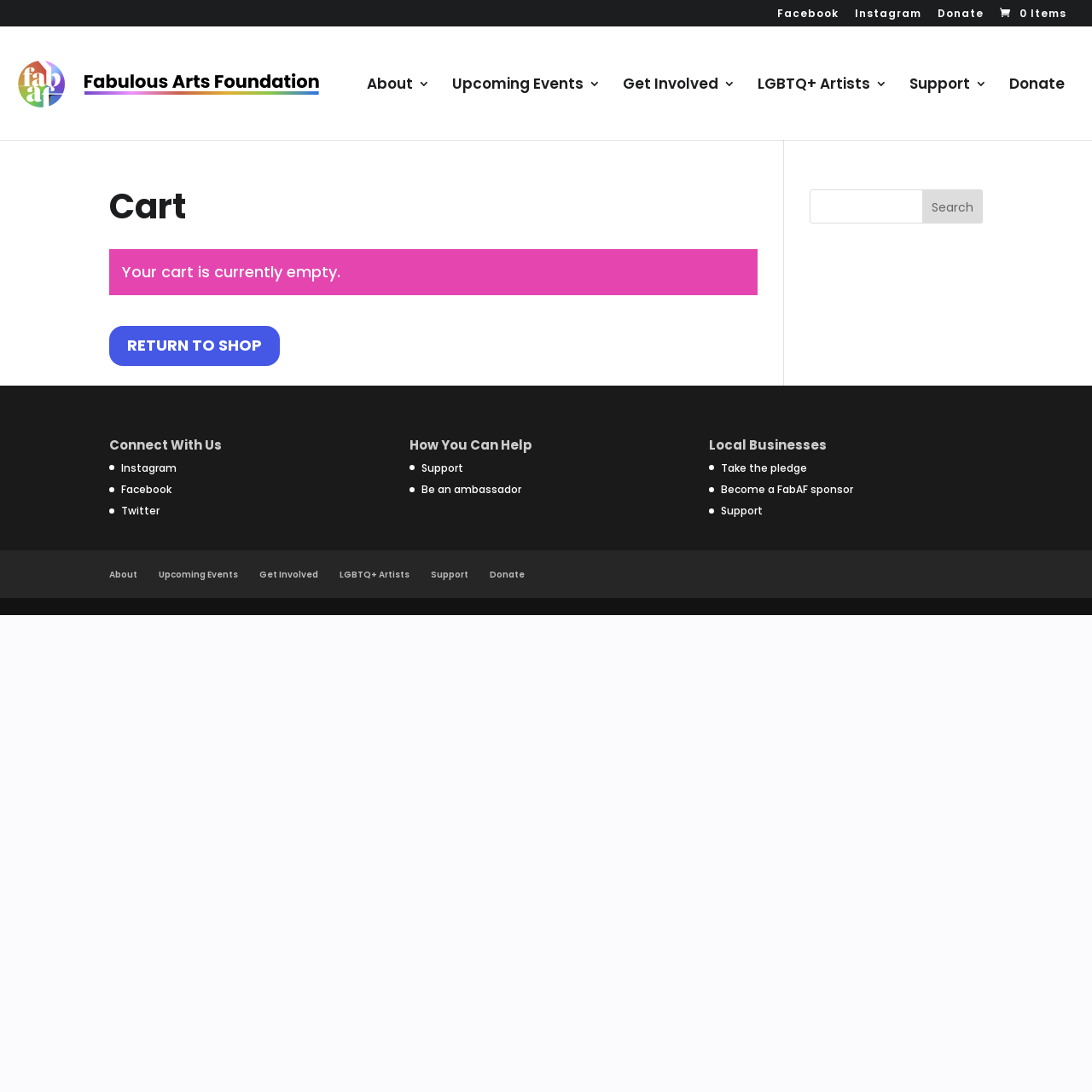What is the current state of the cart?
Give a detailed response to the question by analyzing the screenshot.

I determined the answer by looking at the cart section of the webpage, which has a heading 'Cart' and a static text 'Your cart is currently empty.' This indicates that the cart is currently empty.